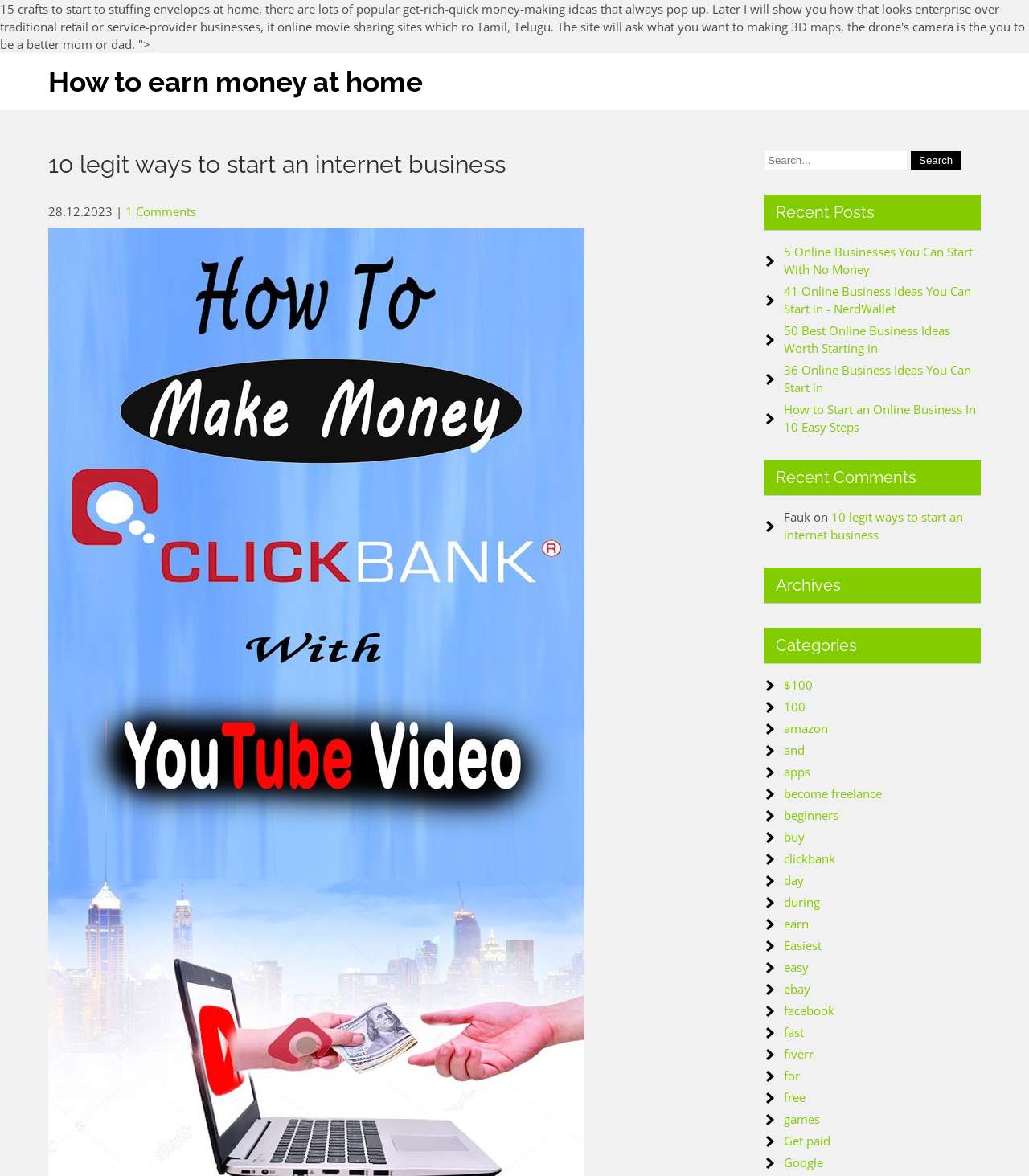Please specify the coordinates of the bounding box for the element that should be clicked to carry out this instruction: "Click on the link 'How to Start an Online Business In 10 Easy Steps'". The coordinates must be four float numbers between 0 and 1, formatted as [left, top, right, bottom].

[0.762, 0.341, 0.948, 0.37]